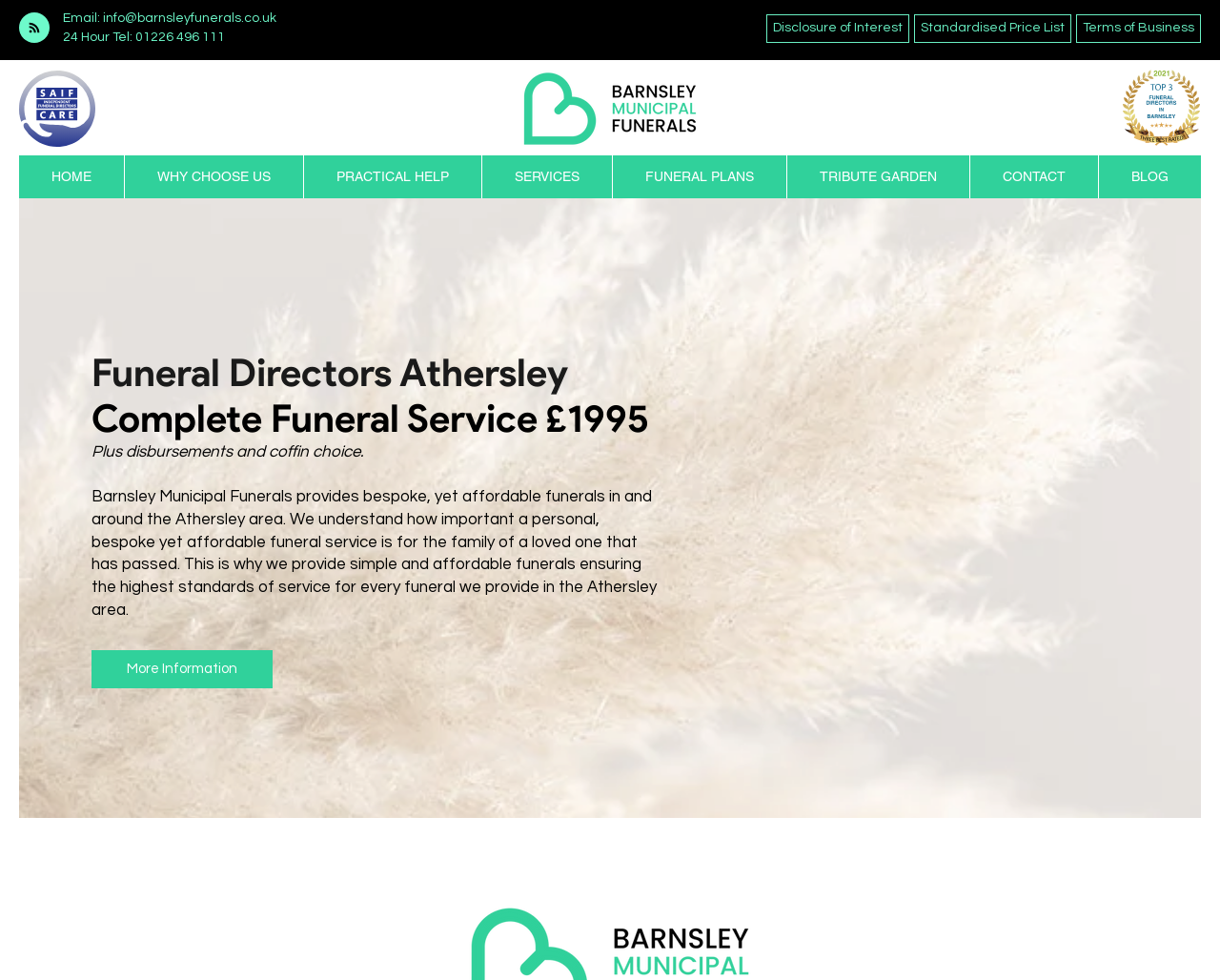Determine the bounding box coordinates for the UI element with the following description: "BLOG". The coordinates should be four float numbers between 0 and 1, represented as [left, top, right, bottom].

[0.9, 0.159, 0.984, 0.203]